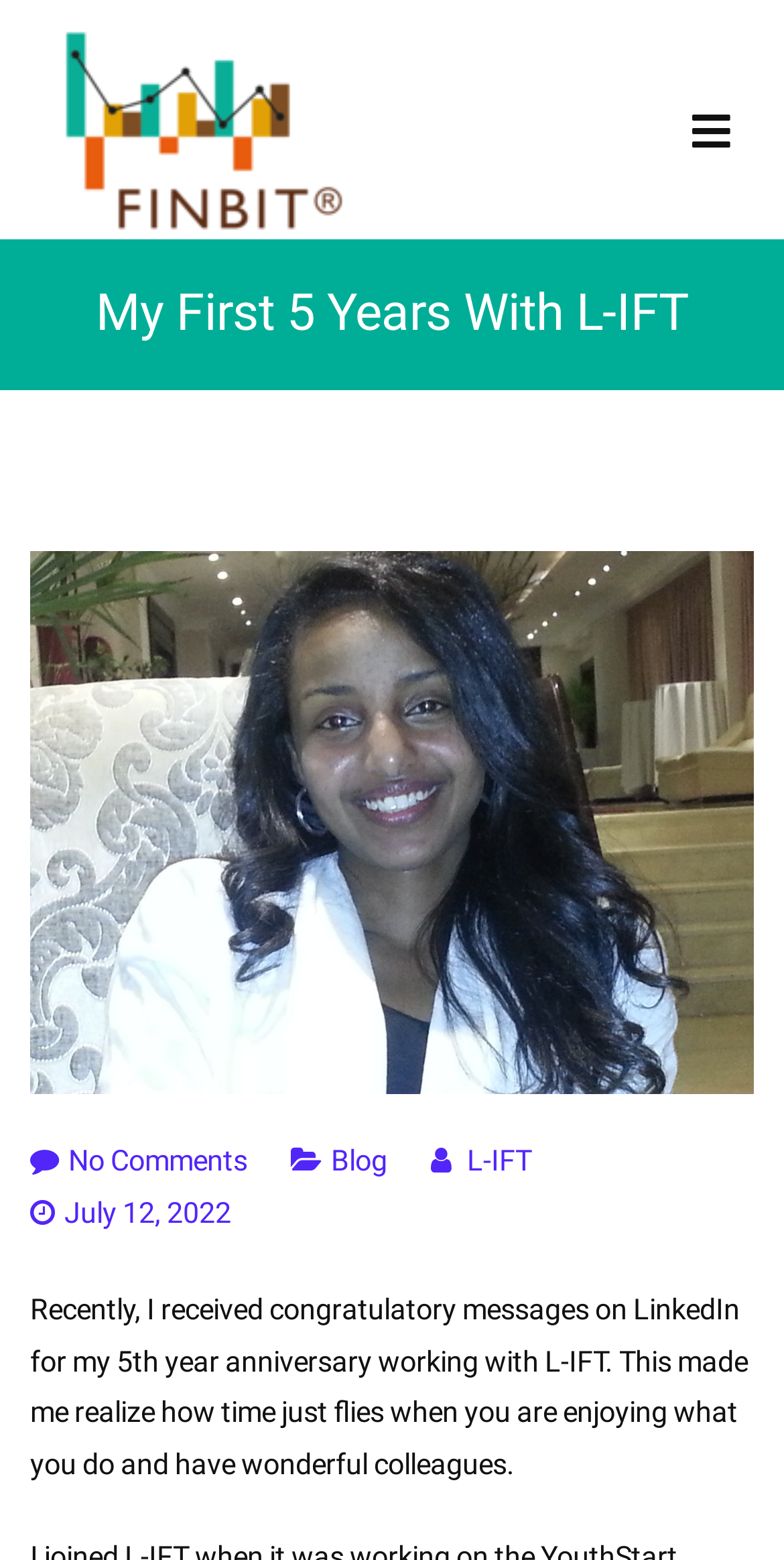Find the bounding box coordinates for the HTML element described as: "Blog". The coordinates should consist of four float values between 0 and 1, i.e., [left, top, right, bottom].

[0.422, 0.734, 0.494, 0.756]